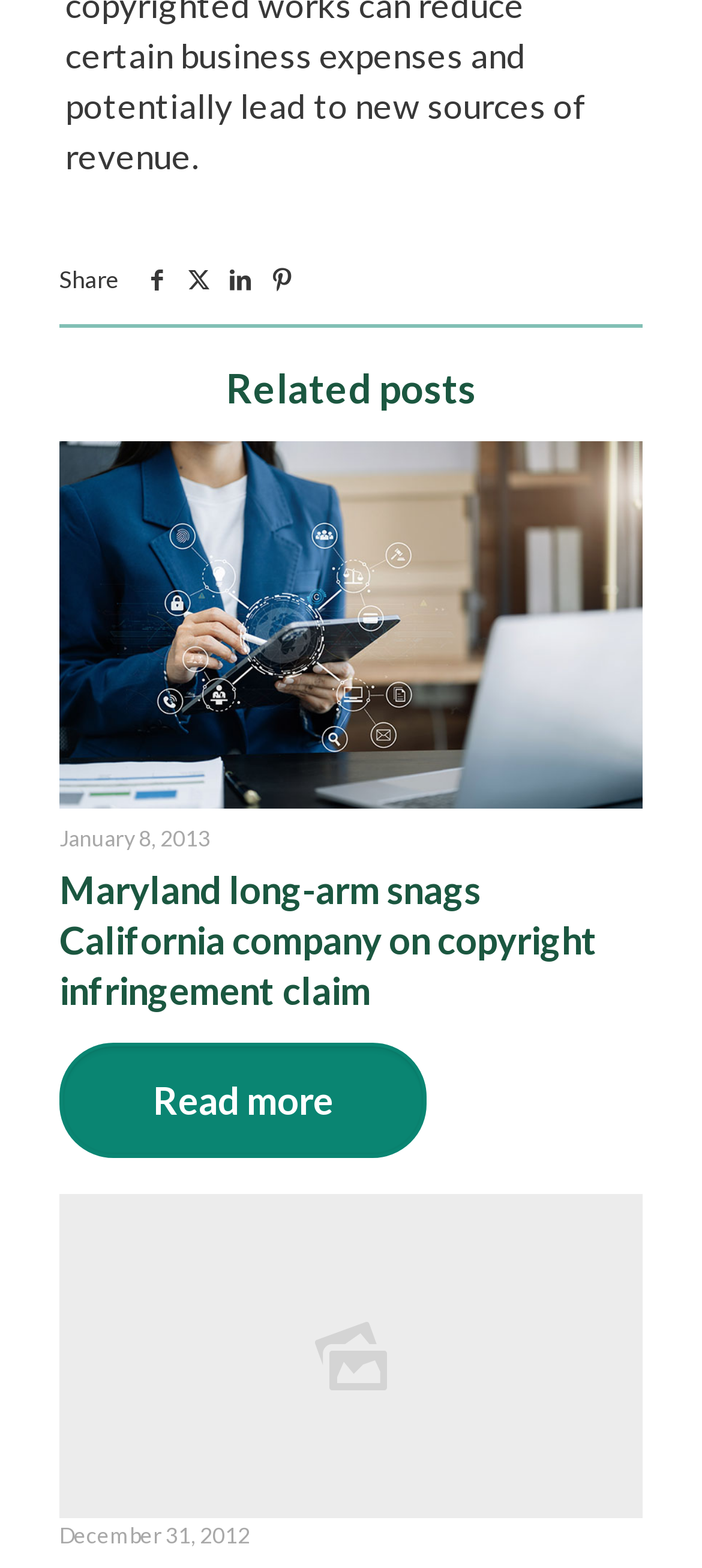Determine the bounding box coordinates of the UI element that matches the following description: ".path{fill:none;stroke:#333;stroke-miterlimit:10;stroke-width:1.5px;}". The coordinates should be four float numbers between 0 and 1 in the format [left, top, right, bottom].

[0.823, 0.326, 0.89, 0.356]